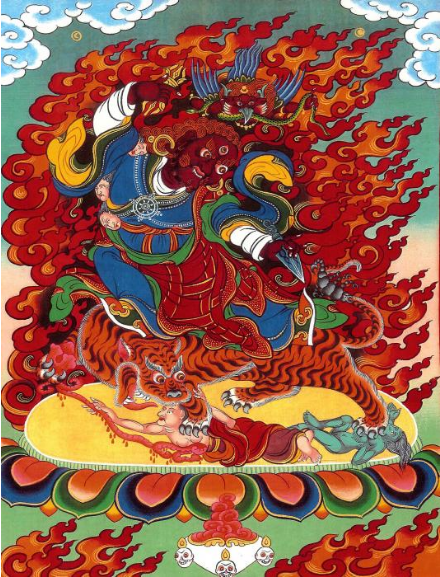What is Dudjom Dorje Drollo holding in his right hand?
Using the information from the image, give a concise answer in one word or a short phrase.

a weapon